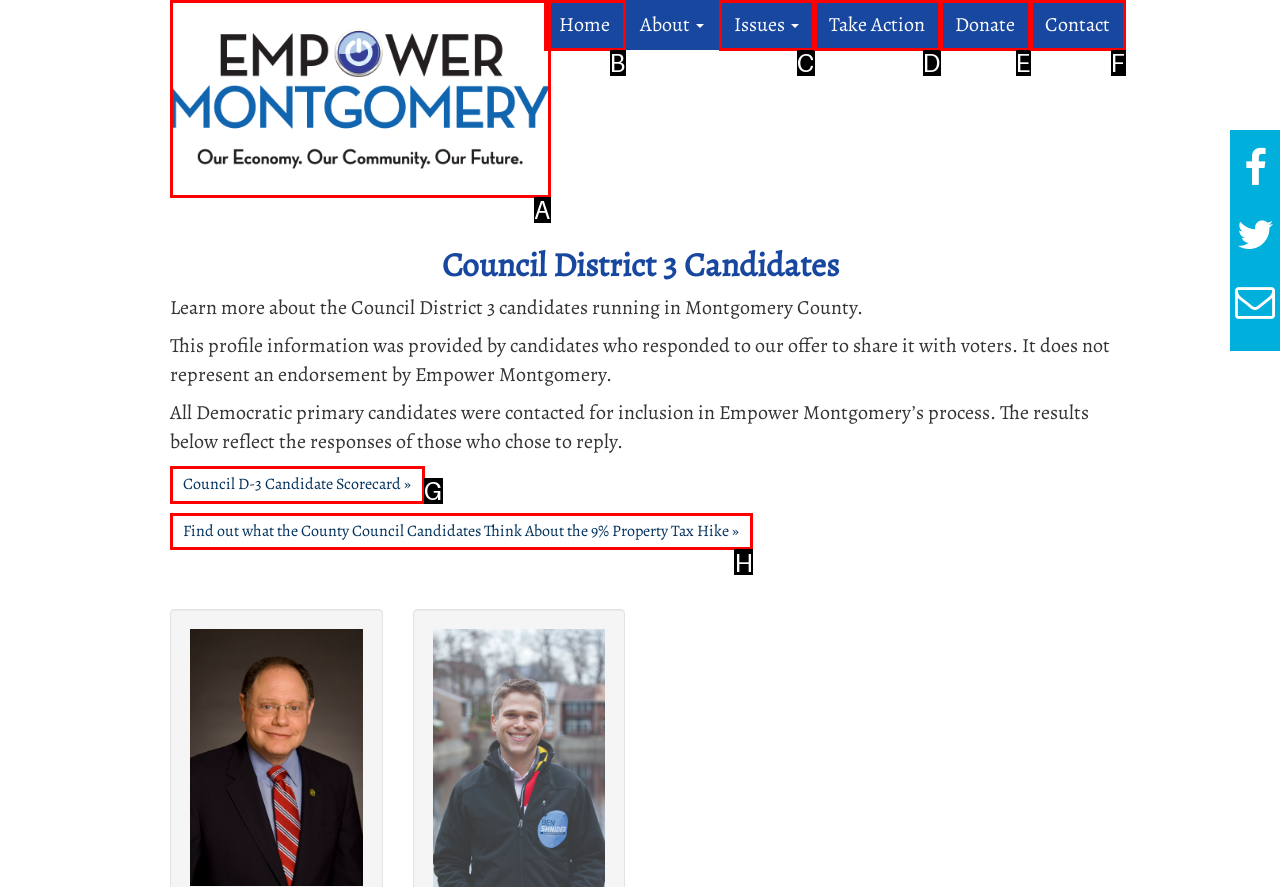Determine which option you need to click to execute the following task: Read about the 9% Property Tax Hike. Provide your answer as a single letter.

H